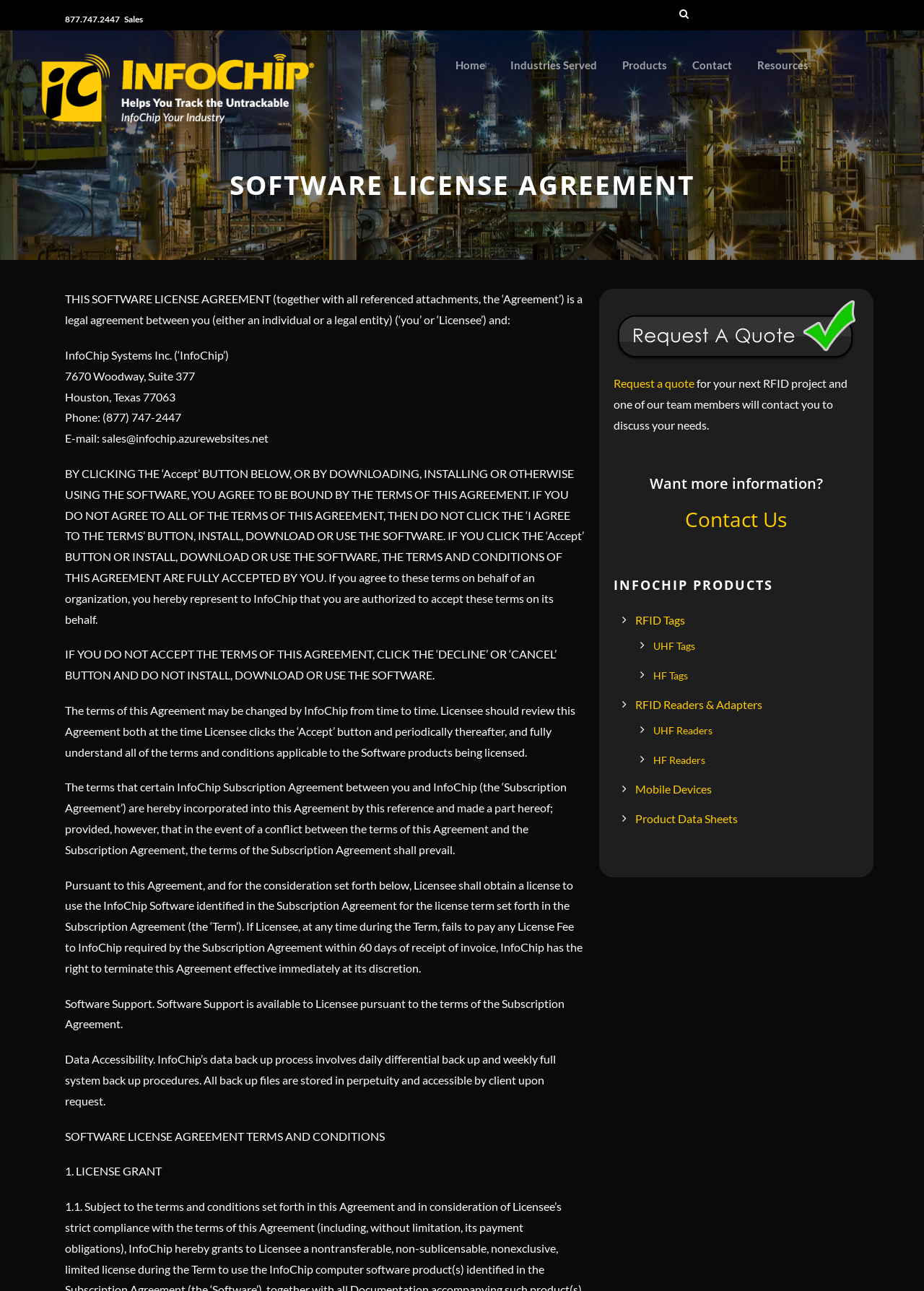Could you find the bounding box coordinates of the clickable area to complete this instruction: "Click the 'Contact Us' link"?

[0.742, 0.391, 0.852, 0.413]